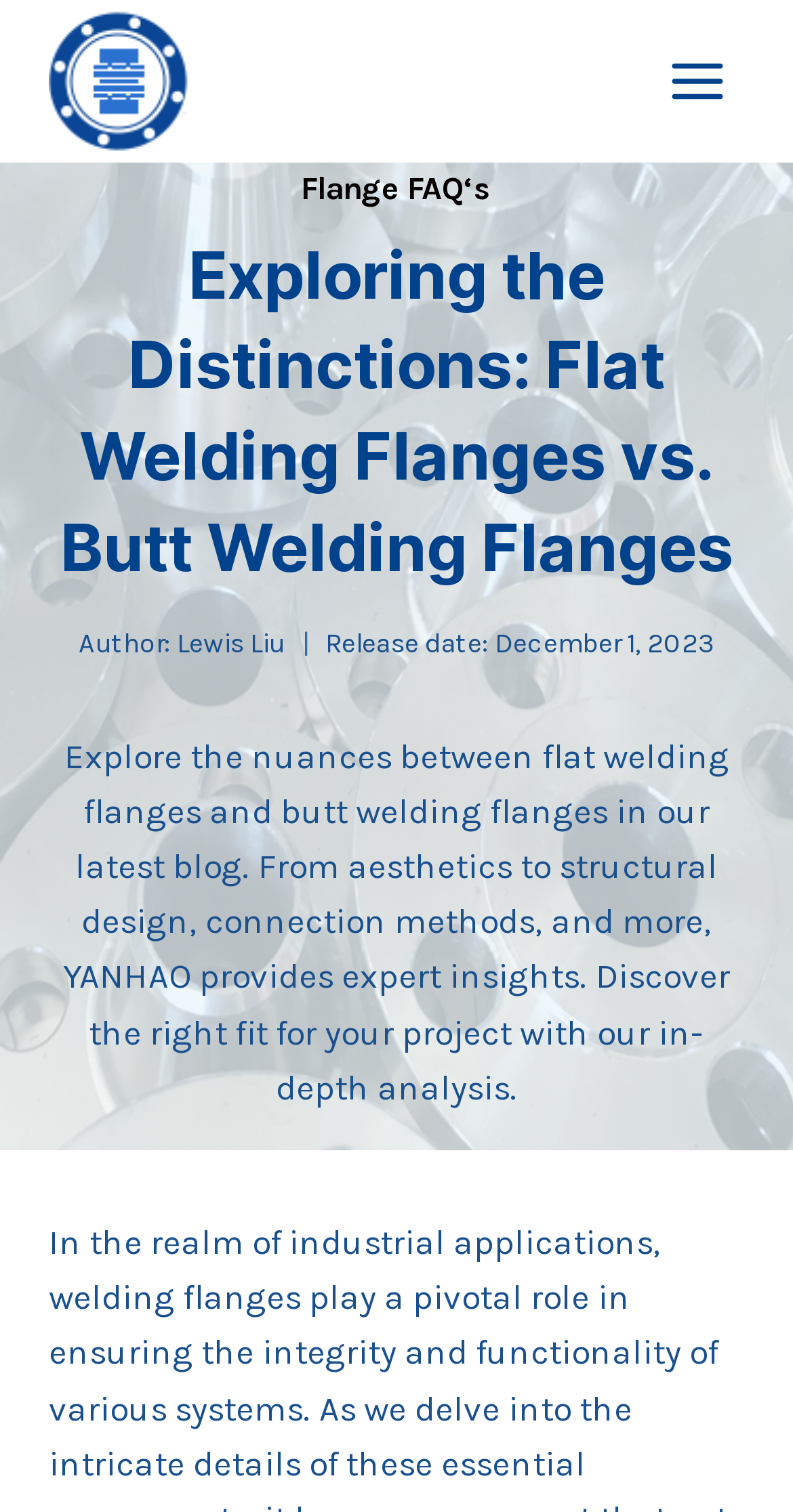What is the name of the company providing expert insights?
Give a thorough and detailed response to the question.

I found the company name by reading the static text element that describes the blog content and finding the mention of 'YANHAO' as the provider of expert insights.